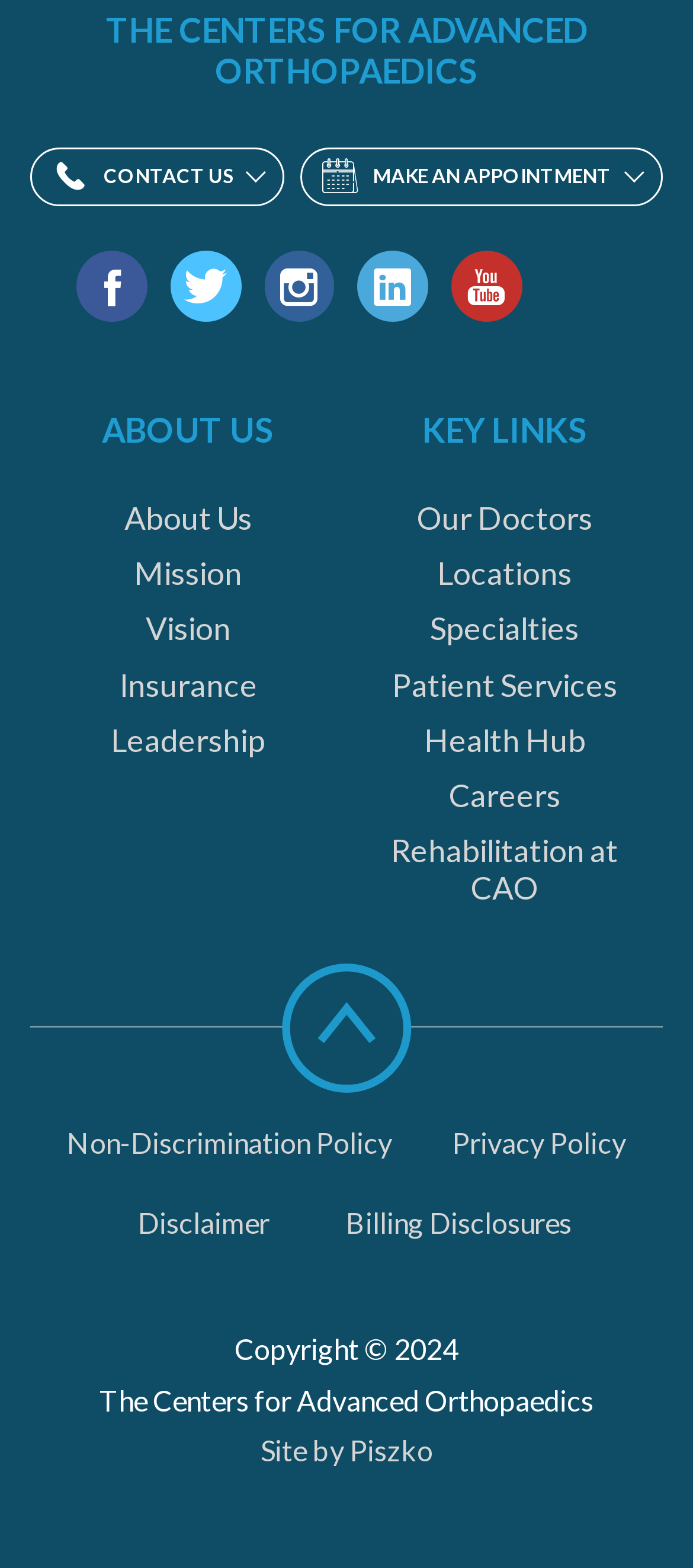Locate the bounding box coordinates of the area you need to click to fulfill this instruction: 'Make an appointment'. The coordinates must be in the form of four float numbers ranging from 0 to 1: [left, top, right, bottom].

[0.433, 0.094, 0.957, 0.132]